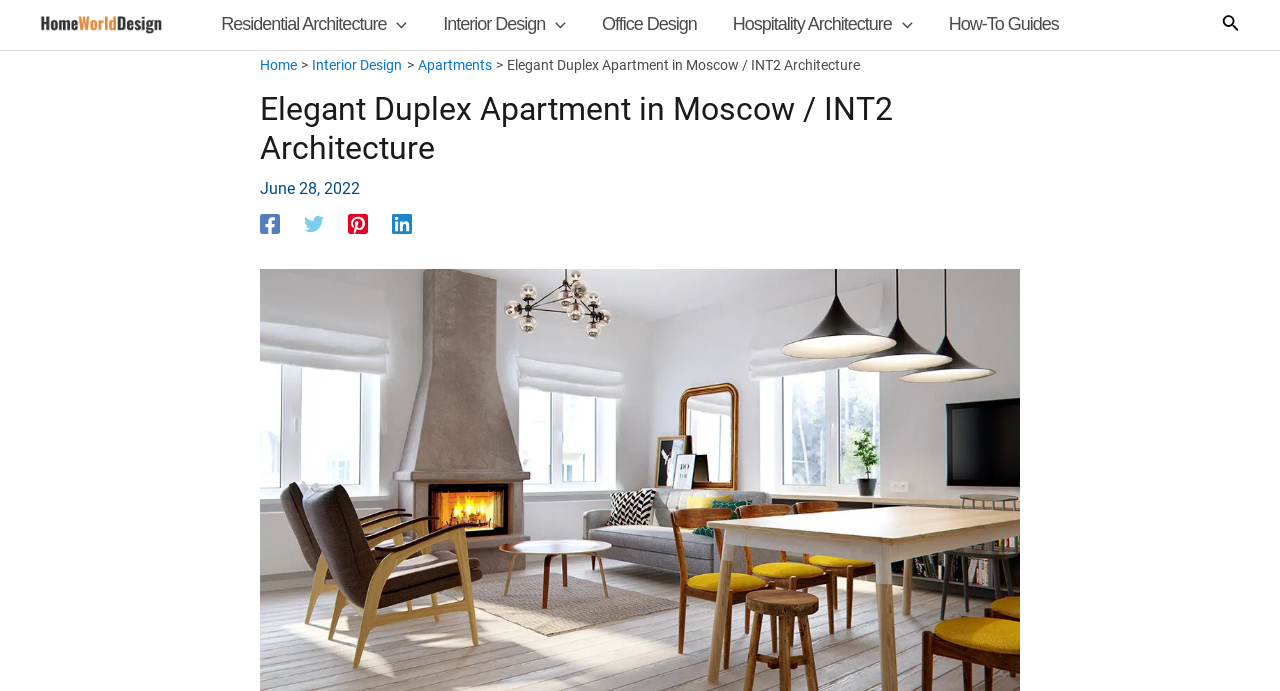Refer to the image and answer the question with as much detail as possible: How many social media links are there?

I counted the number of social media links by looking at the section below the breadcrumbs navigation, where I found four links with images: 'Facebook', 'Twitter', 'Pinterest', and 'Linkedin'.